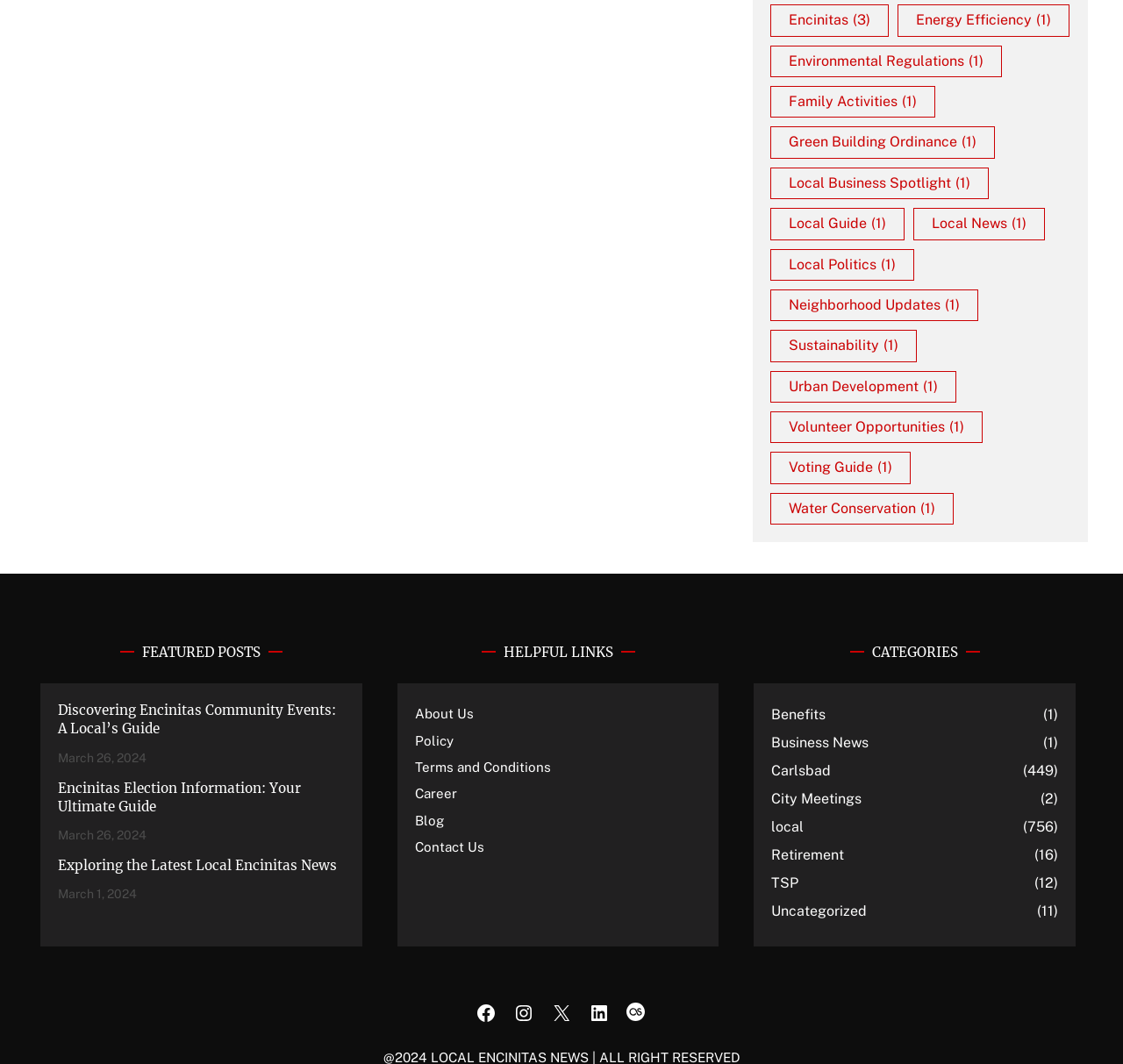How many social media links are there?
Look at the screenshot and respond with one word or a short phrase.

5